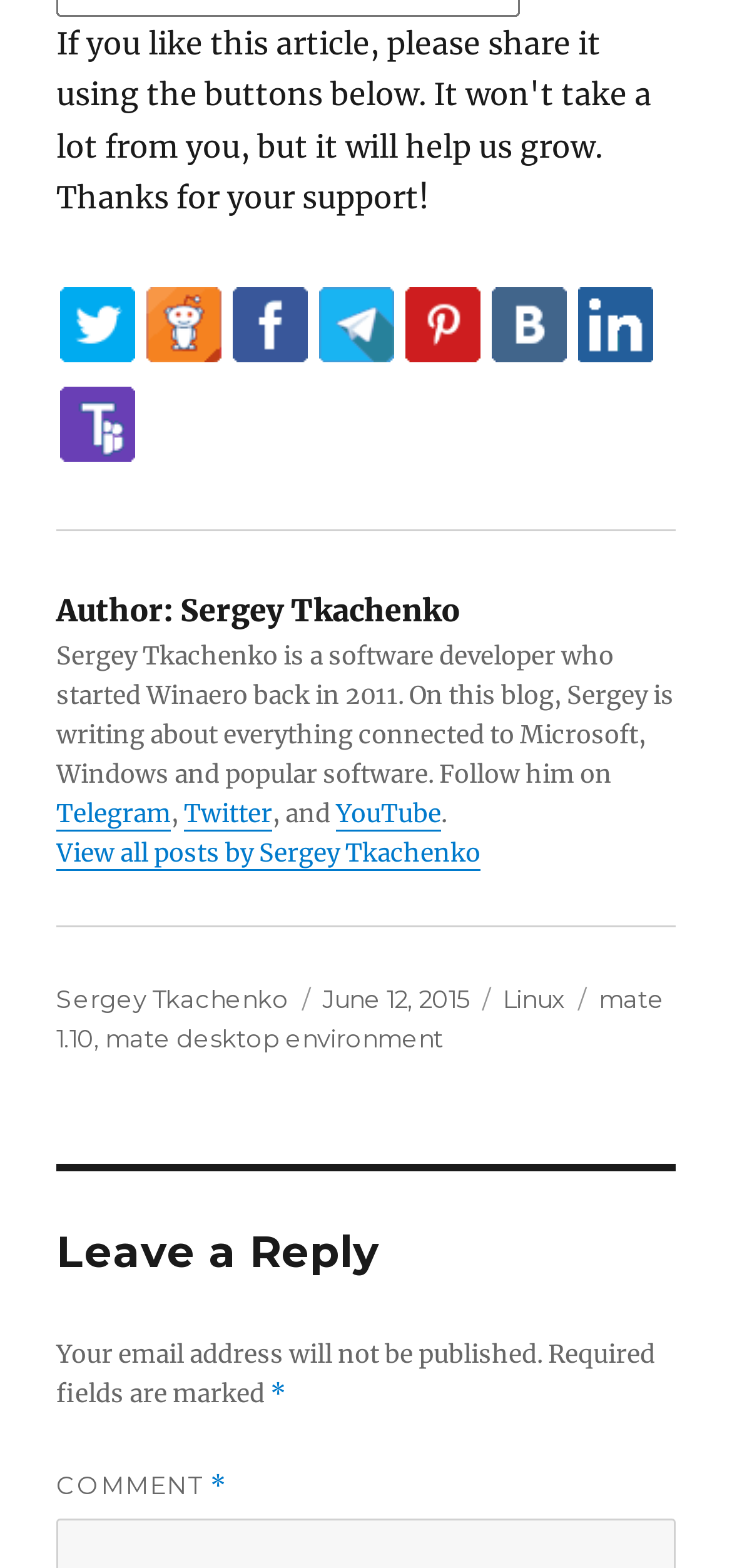Please predict the bounding box coordinates of the element's region where a click is necessary to complete the following instruction: "Call the phone number". The coordinates should be represented by four float numbers between 0 and 1, i.e., [left, top, right, bottom].

None